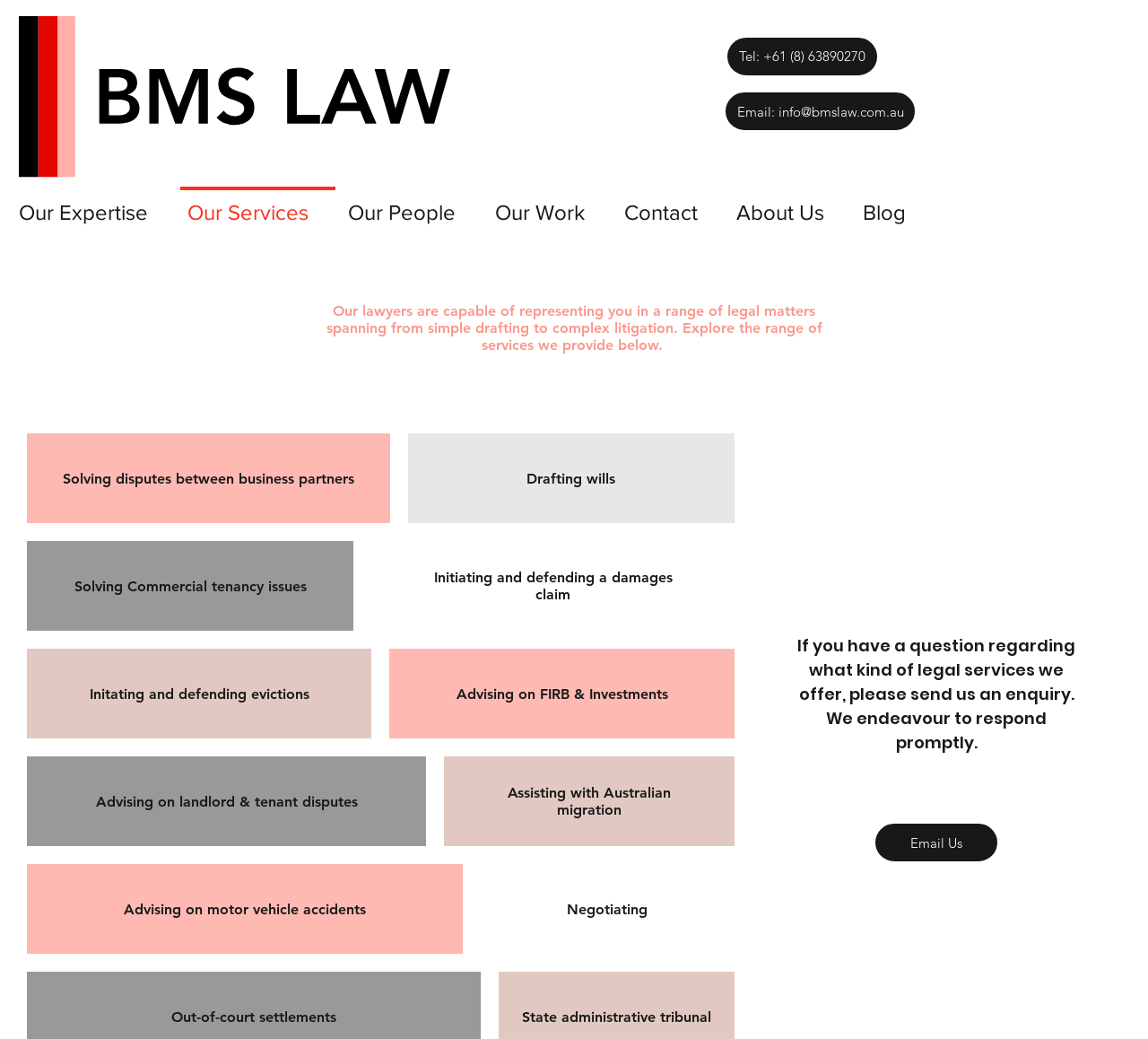Can you look at the image and give a comprehensive answer to the question:
What is the email address of BMS LAW?

I found the email address by looking at the link element with the text 'Email: info@bmslaw.com.au' which is located at the top of the webpage.